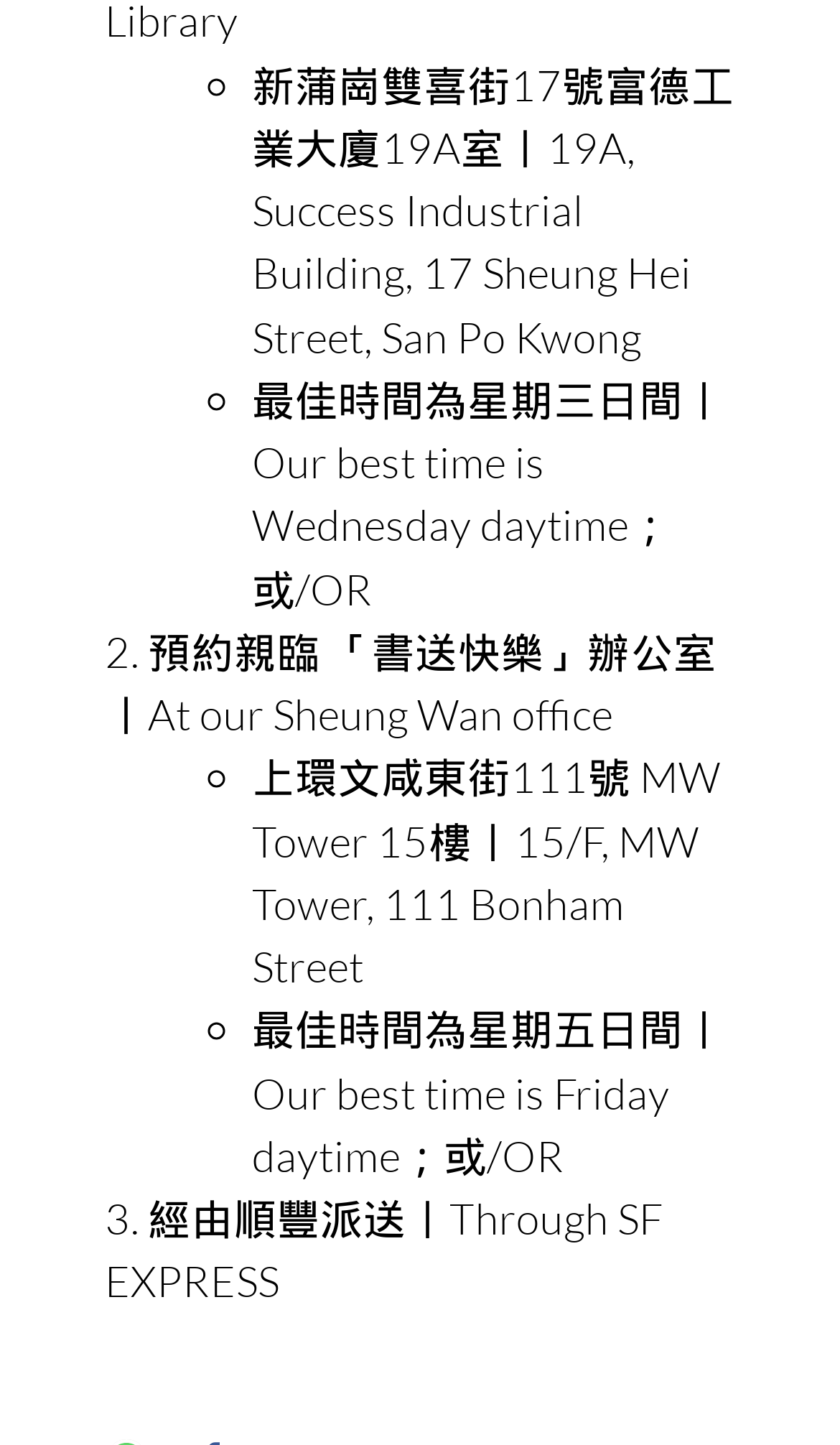What is the recommended time for delivery?
From the details in the image, answer the question comprehensively.

The webpage mentions '最佳時間為星期五日間〡Our best time is Friday daytime；或/OR' which indicates that the recommended time for delivery is Friday daytime.